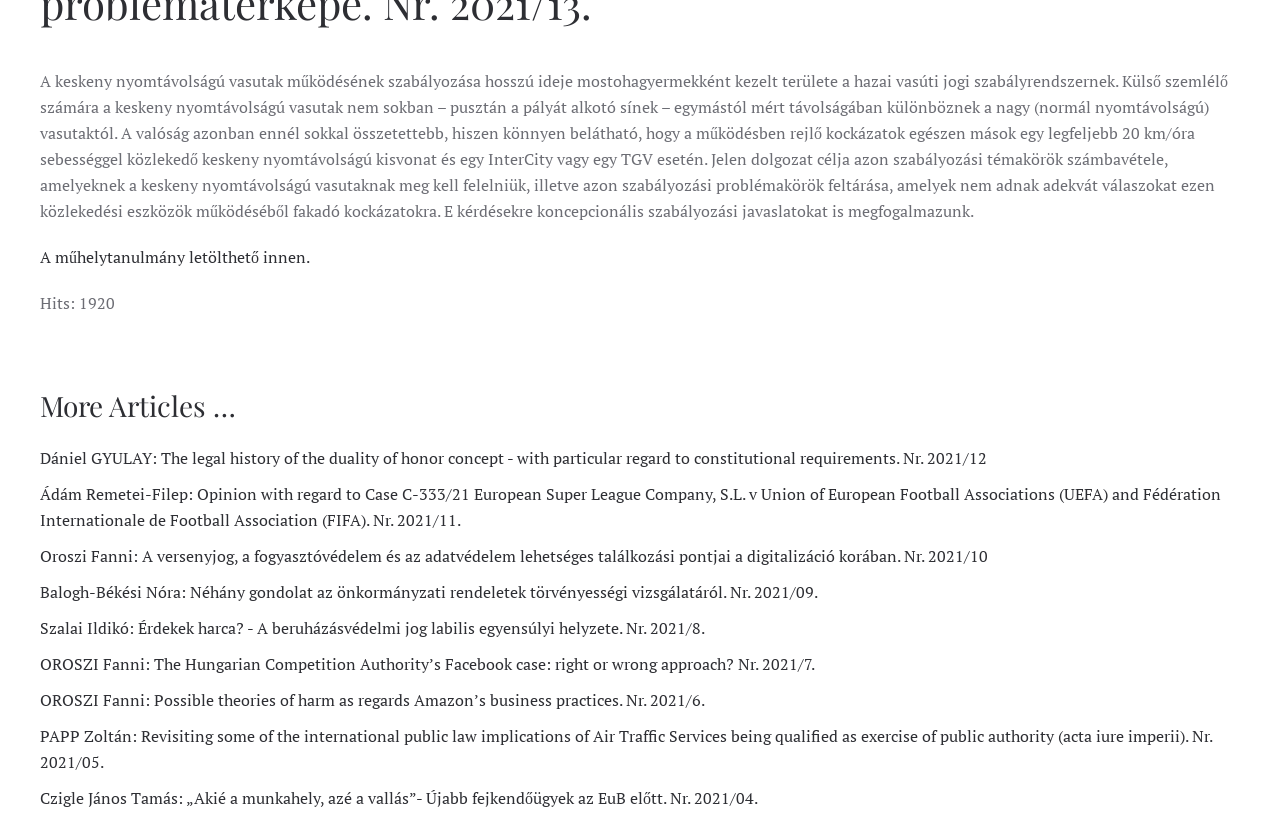Please identify the bounding box coordinates of the area I need to click to accomplish the following instruction: "View article 'Dániel GYULAY: The legal history of the duality of honor concept - with particular regard to constitutional requirements. Nr. 2021/12'".

[0.031, 0.545, 0.771, 0.572]